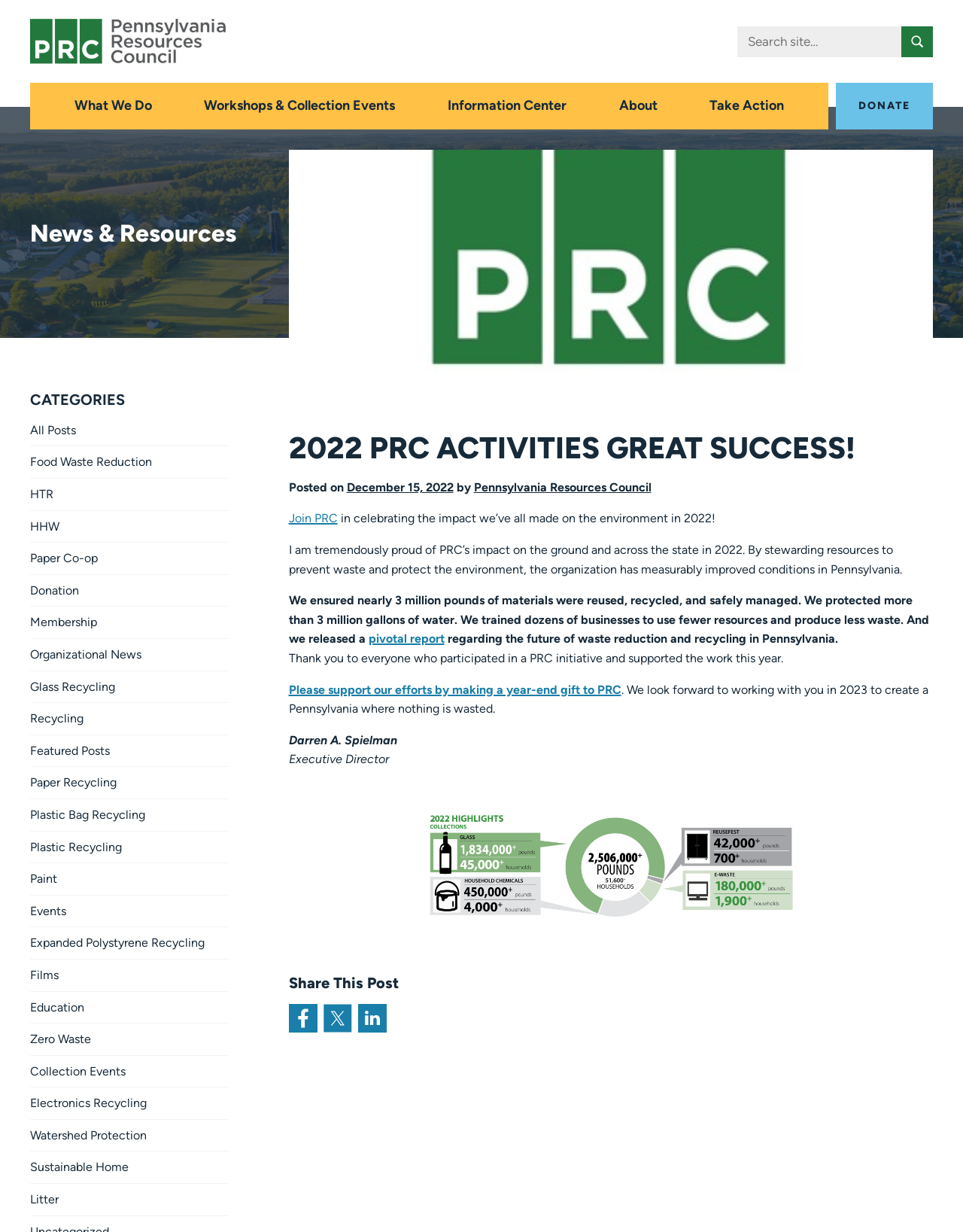Please determine the bounding box coordinates, formatted as (top-left x, top-left y, bottom-right x, bottom-right y), with all values as floating point numbers between 0 and 1. Identify the bounding box of the region described as: Workshops & Collection Events

[0.205, 0.067, 0.418, 0.105]